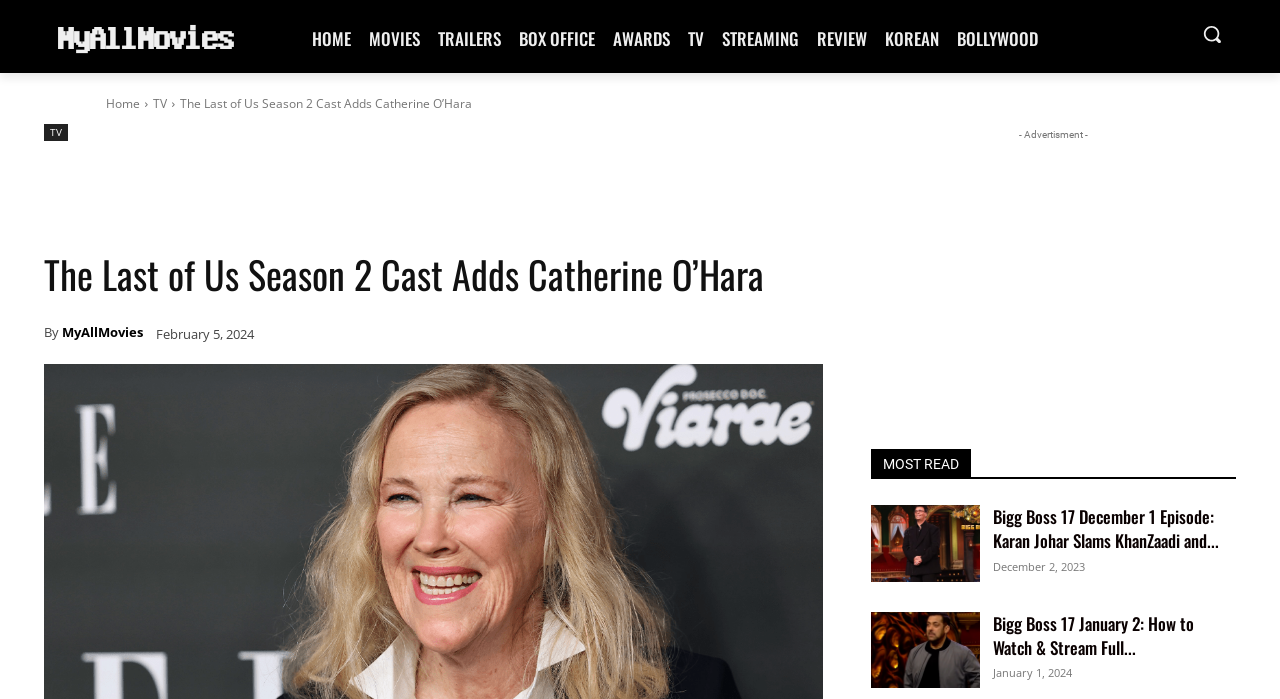Find the bounding box coordinates of the element to click in order to complete the given instruction: "Read the article about Bigg Boss 17 December 1 Episode."

[0.68, 0.722, 0.766, 0.832]